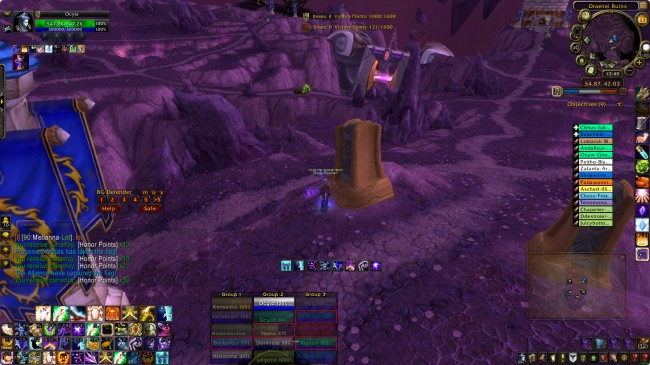Provide a comprehensive description of the image.

In this vibrant digital scene from the MMORPG World of Warcraft, the player character, depicted as a Night Elf with a blue cloak, is positioned amidst an otherworldly landscape characterized by rich purple tones and surreal rock formations. The game interface reveals critical details, such as health points, points scored, and a party management panel, displaying the player's group dynamics and strategy for the current mission.

In the background, various structures are visible, suggesting an ongoing encounter or quest situation. A large monument stands in the foreground, possibly serving as a strategic point or quest marker. To the right, a sidebar shows multiple icons and stats, reflecting the player’s abilities and current objectives. The surrounding area, marked with paths and diverse textures, hints at exploration and adventure in the game world, while the scoreboard provides real-time updates on progress within this multiplayer scenario.